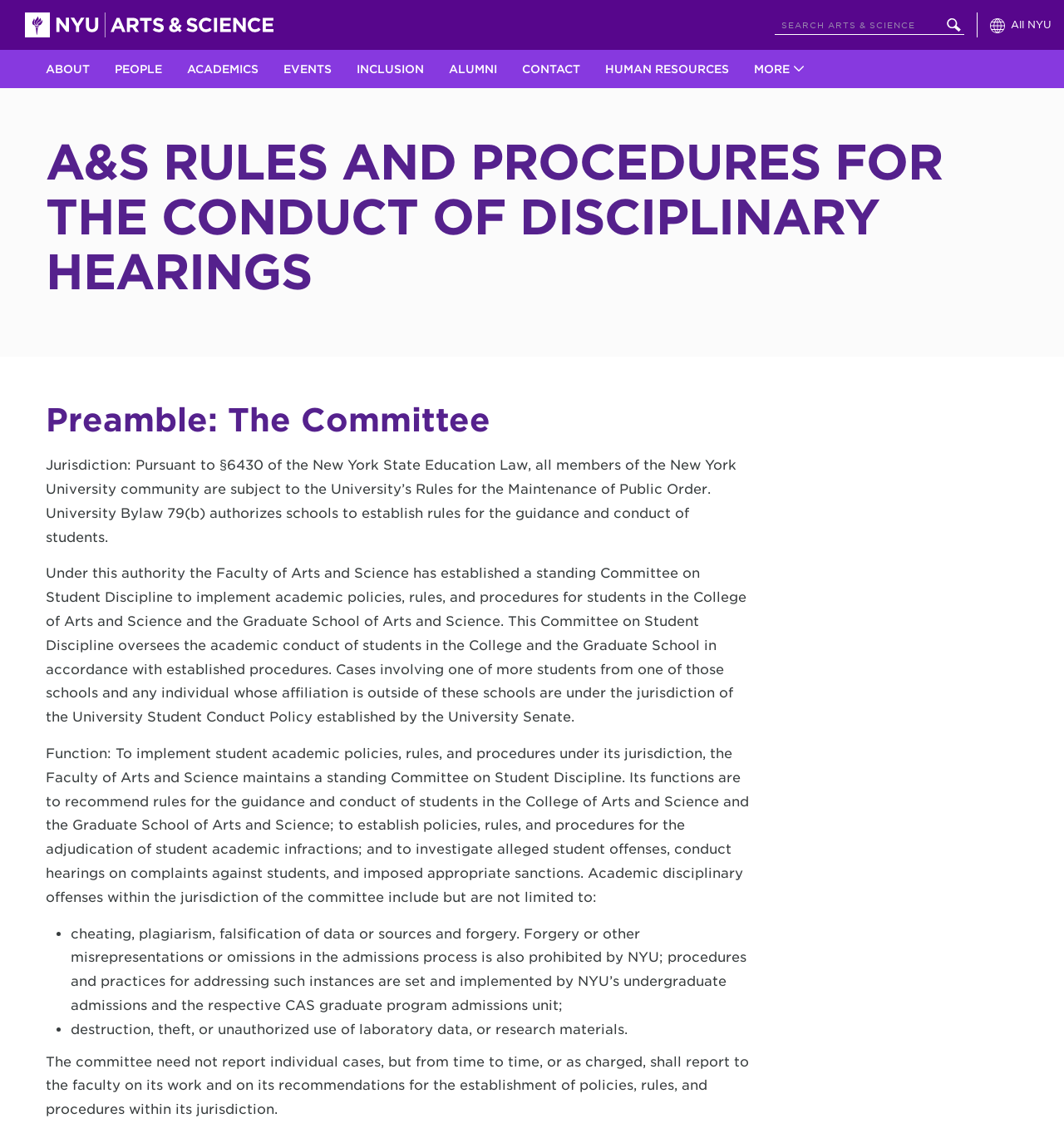Identify the bounding box coordinates for the region to click in order to carry out this instruction: "Go to ABOUT". Provide the coordinates using four float numbers between 0 and 1, formatted as [left, top, right, bottom].

[0.043, 0.044, 0.096, 0.077]